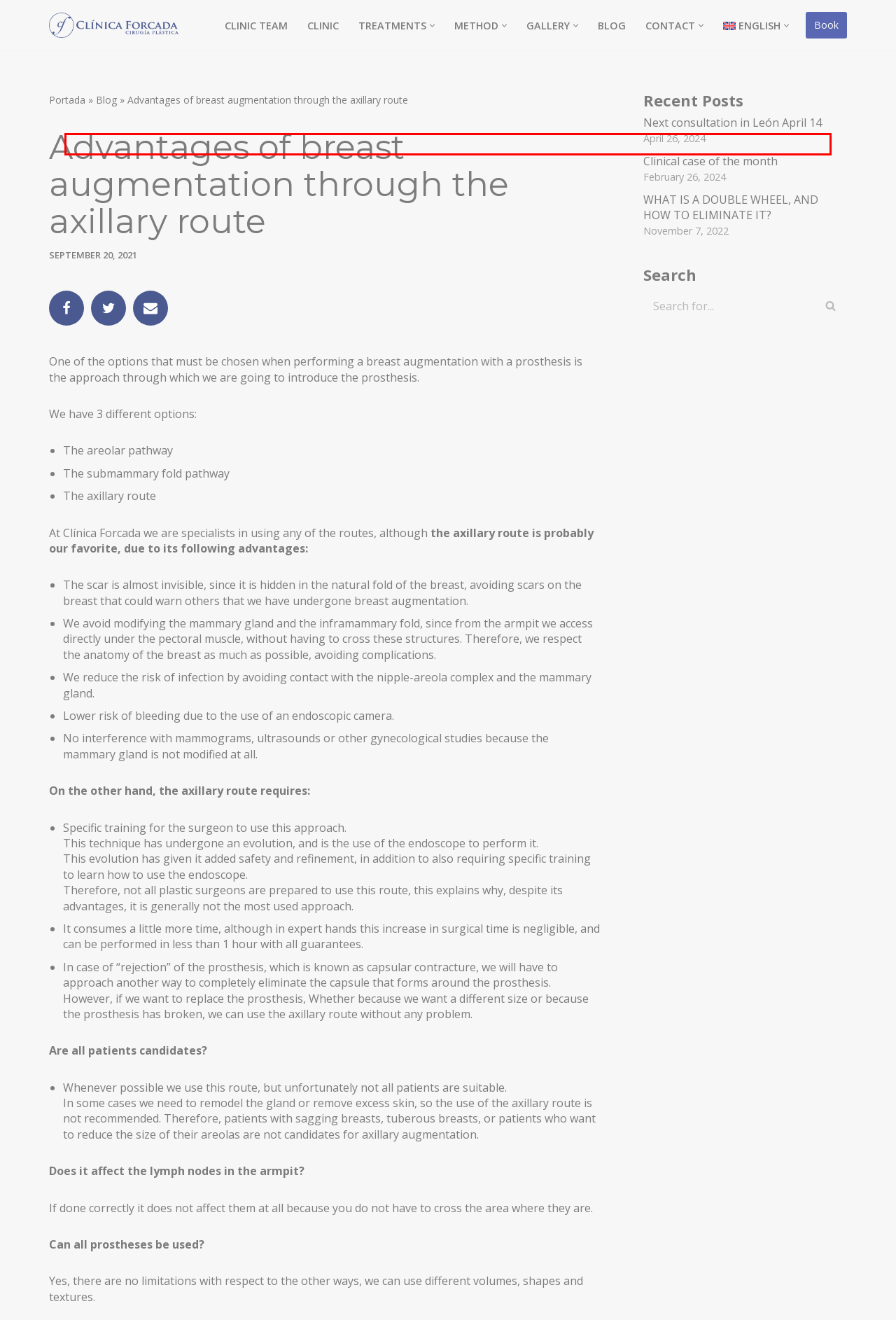Examine the screenshot of a webpage featuring a red bounding box and identify the best matching webpage description for the new page that results from clicking the element within the box. Here are the options:
A. Mesotherapy - Clinica Forcada
B. Pectoral implants - Clinica Forcada
C. WHAT IS A DOUBLE WHEEL, AND HOW TO ELIMINATE IT? - Clinica Forcada
D. Facial implants / facial lipofilling - Clinica Forcada
E. Secondary surgery - Clinica Forcada
F. Body Surgery - Clinica Forcada
G. Vaser Liposuction in Madrid - Clinica Forcada
H. High definition liposuction in Madrid - Clinica Forcada

A